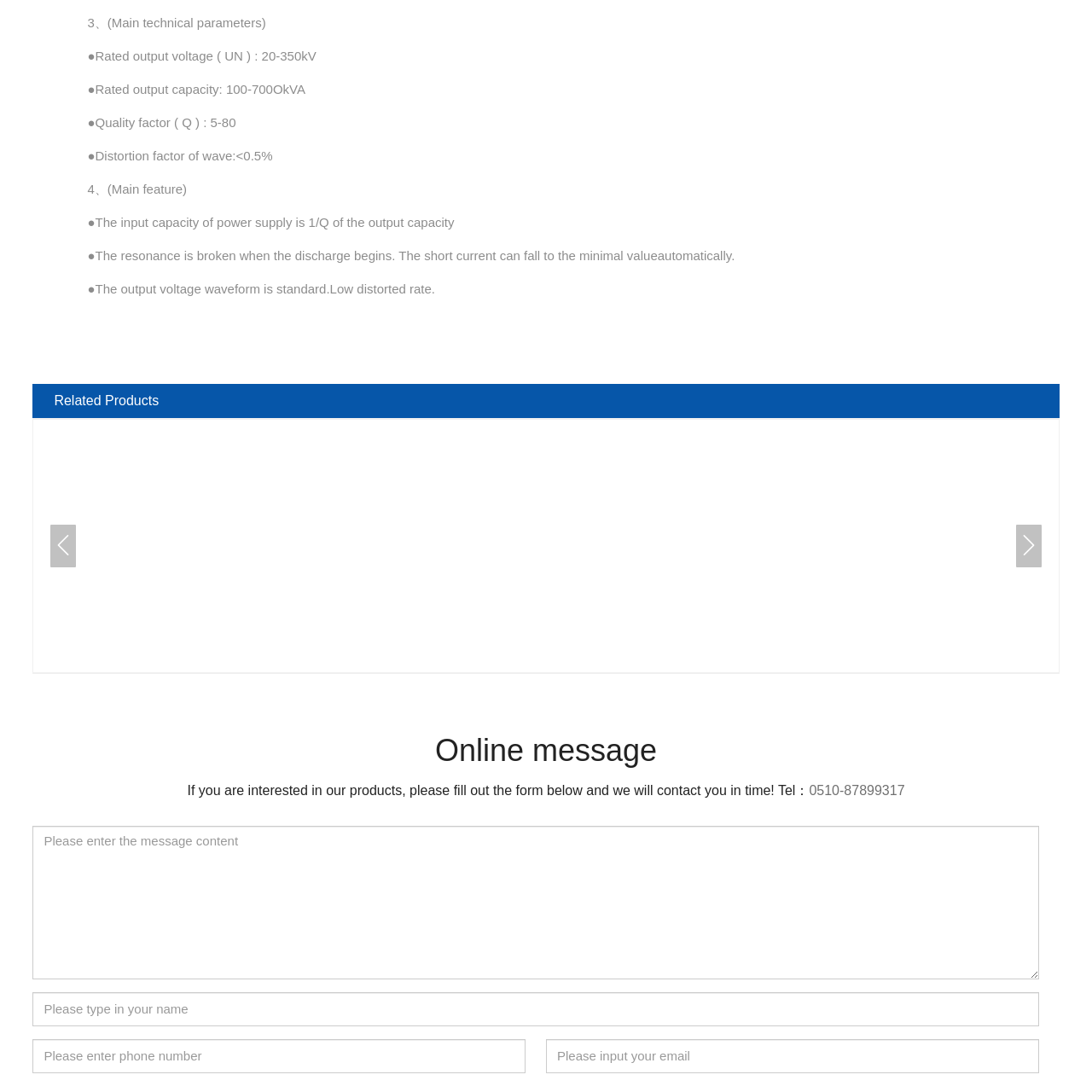Carefully examine the image inside the red box and generate a detailed caption for it.

The image depicts an "Analog partial discharge detection system." This system leverages advanced technology to perform critical testing and diagnostics related to partial discharge (PD) detection in electrical systems. It is specifically designed for XLPE cables operating under voltages of up to 500 kV. Key features include its reliability in PD detection, withstand testing, and fault localization, ensuring optimal performance in monitoring and maintaining the integrity of electrical installations. The system adheres to established industry standards such as GB/T11017-2002, GB/T12706-2008, and IEC60502-2005, making it a vital tool for engineers and technicians in the field of electrical engineering.